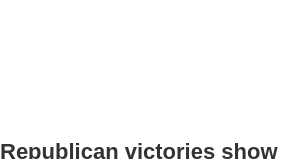Carefully observe the image and respond to the question with a detailed answer:
What is the context of the image?

The caption explains that the image reflects the political climate in Texas, emphasizing the resilience of the GOP in this traditionally conservative stronghold, which suggests that the context of the image is related to Texas politics.